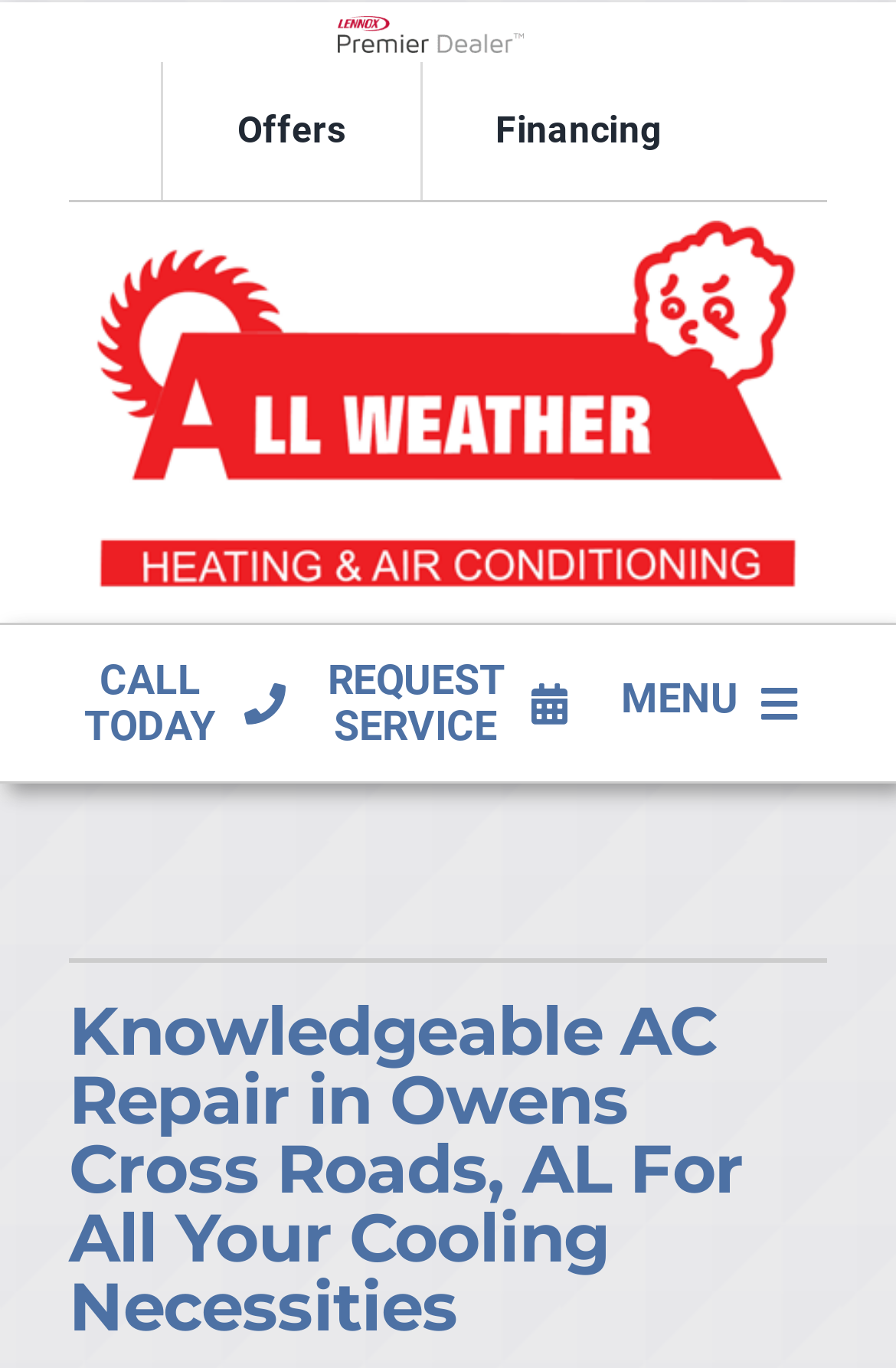How many navigation links are in the top navigation?
Please provide a single word or phrase based on the screenshot.

2